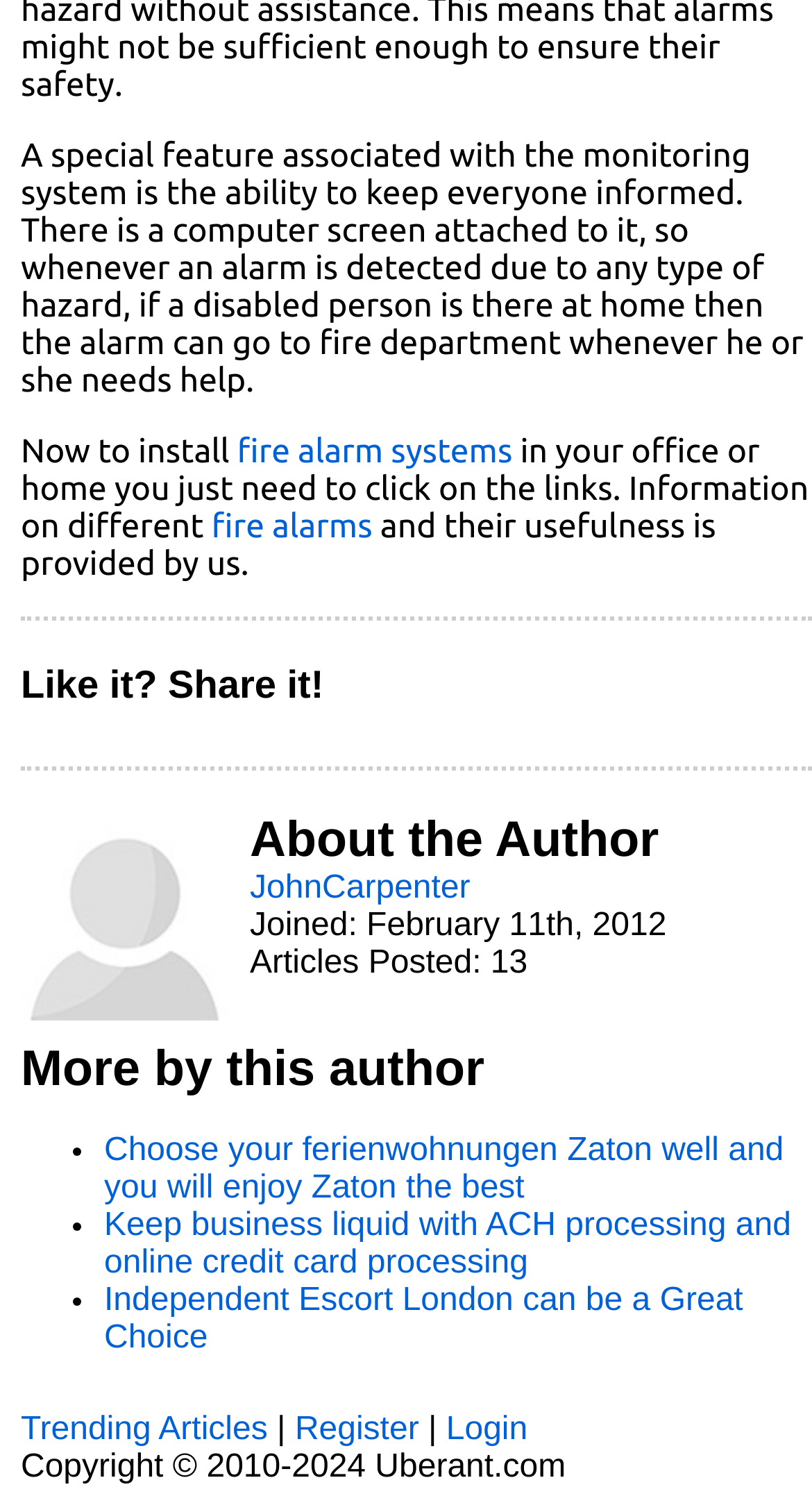Determine the bounding box coordinates of the clickable element necessary to fulfill the instruction: "Read more about the author". Provide the coordinates as four float numbers within the 0 to 1 range, i.e., [left, top, right, bottom].

[0.308, 0.537, 0.821, 0.576]